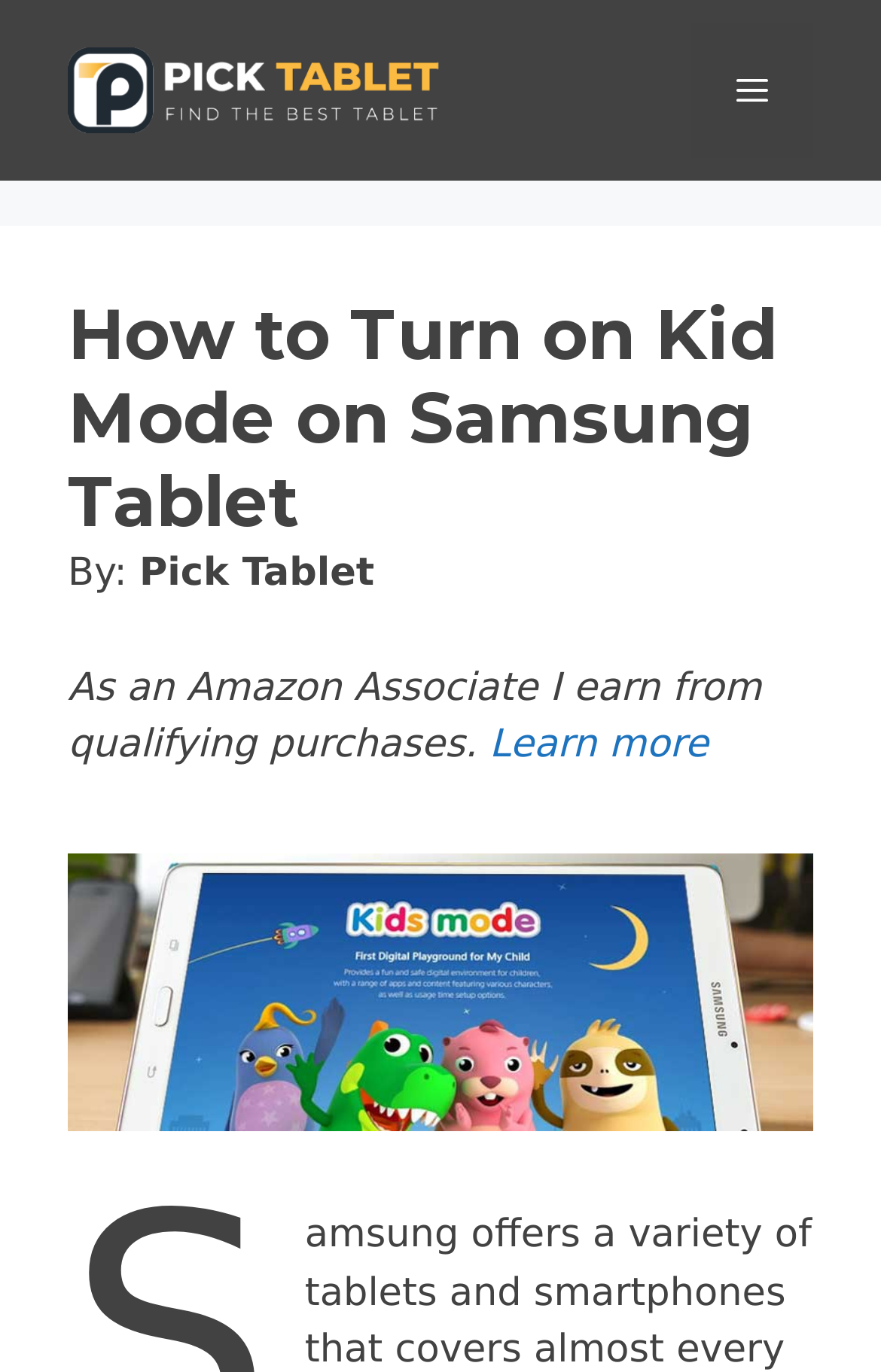What is the purpose of the button in the top right corner?
Look at the screenshot and give a one-word or phrase answer.

Menu